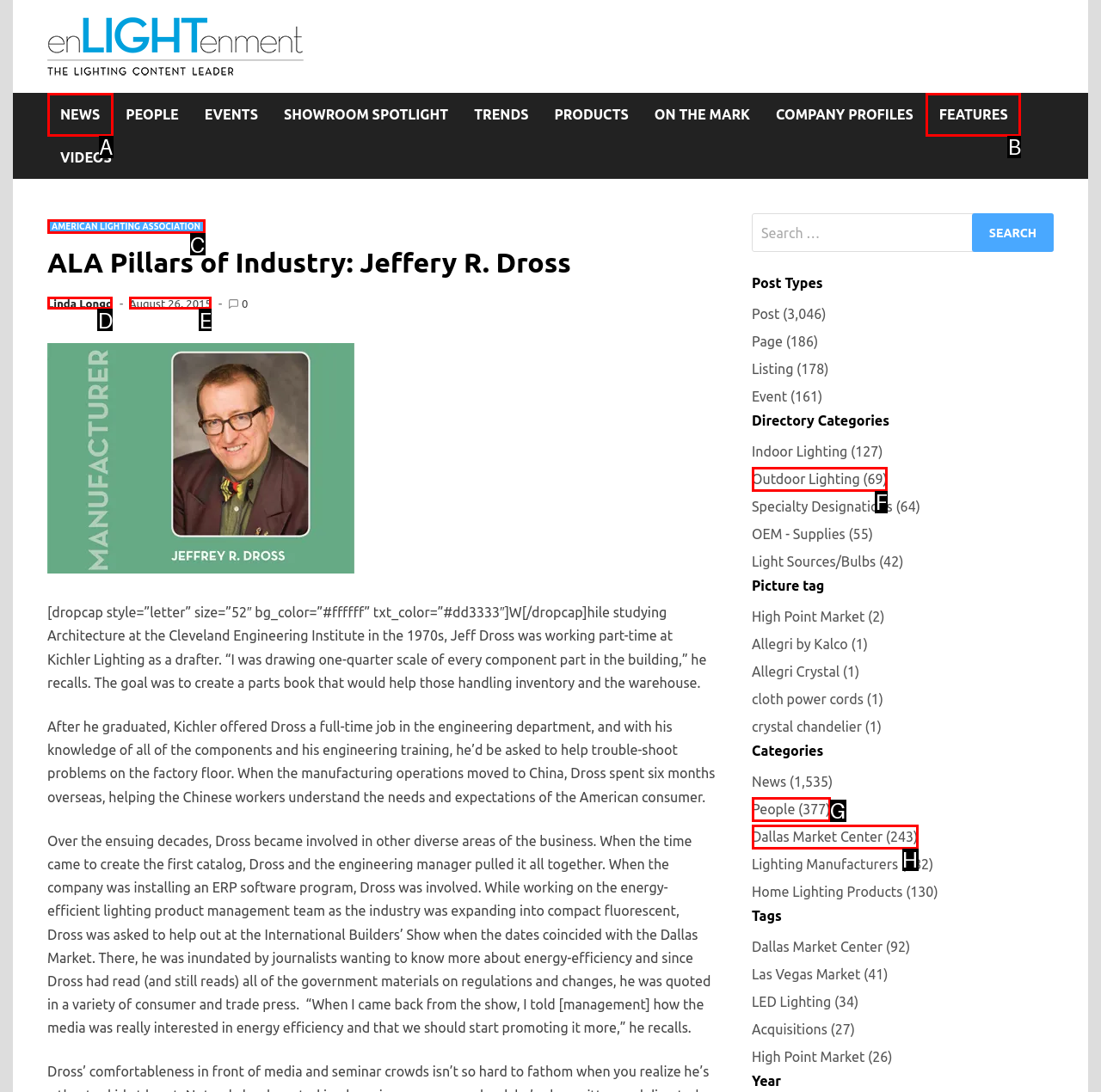Given the task: View American Lighting Association page, tell me which HTML element to click on.
Answer with the letter of the correct option from the given choices.

C